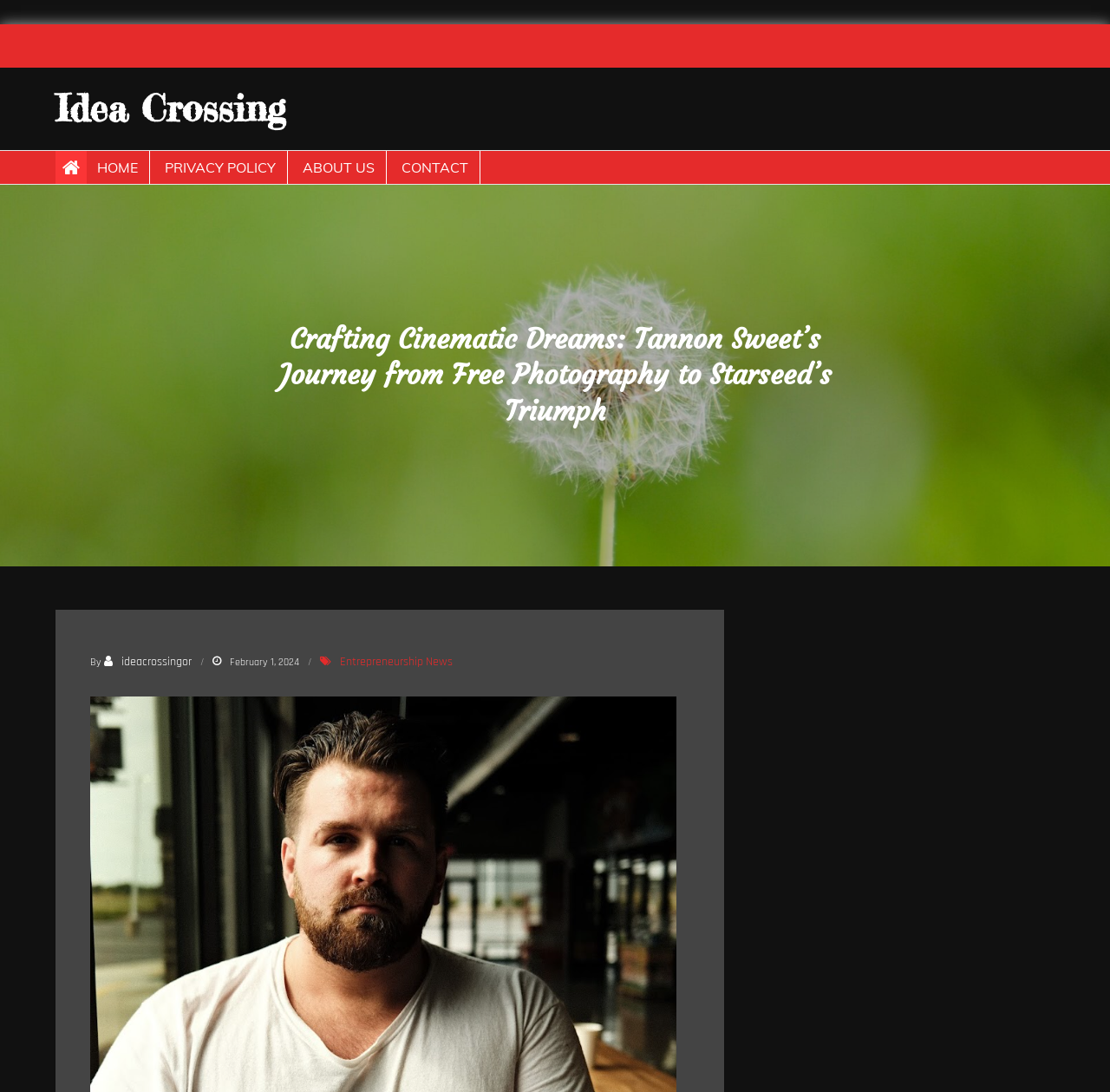What is the primary menu item that comes after 'HOME'?
From the details in the image, provide a complete and detailed answer to the question.

The answer can be found in the navigation element, which contains the links for the primary menu. The link 'PRIVACY POLICY' comes after the link 'HOME' in the primary menu.